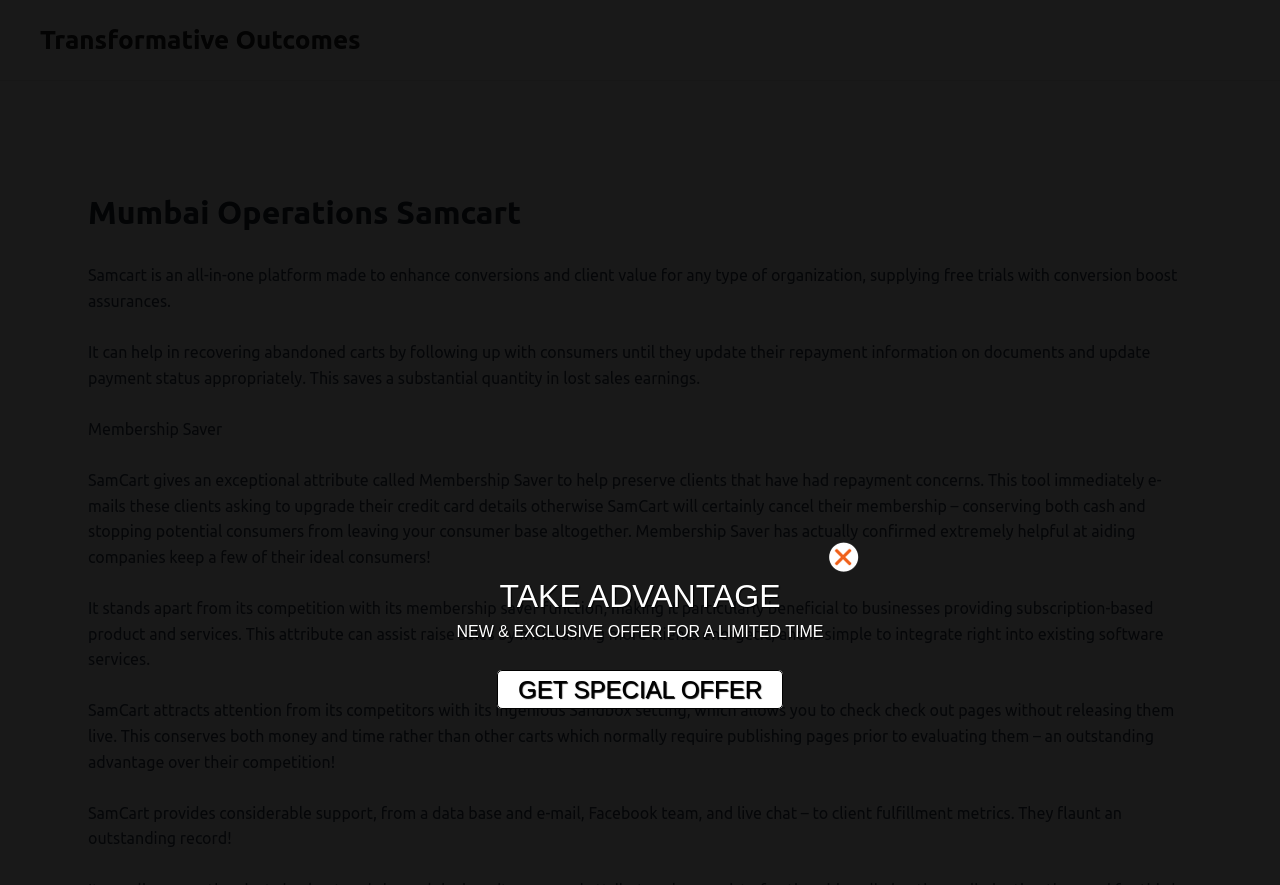What is the limited-time offer for?
Provide an in-depth and detailed explanation in response to the question.

The webpage has a call-to-action button 'GET SPECIAL OFFER' and a text 'NEW & EXCLUSIVE OFFER FOR A LIMITED TIME', indicating that there is a special offer available for a limited time, but the exact details of the offer are not specified.